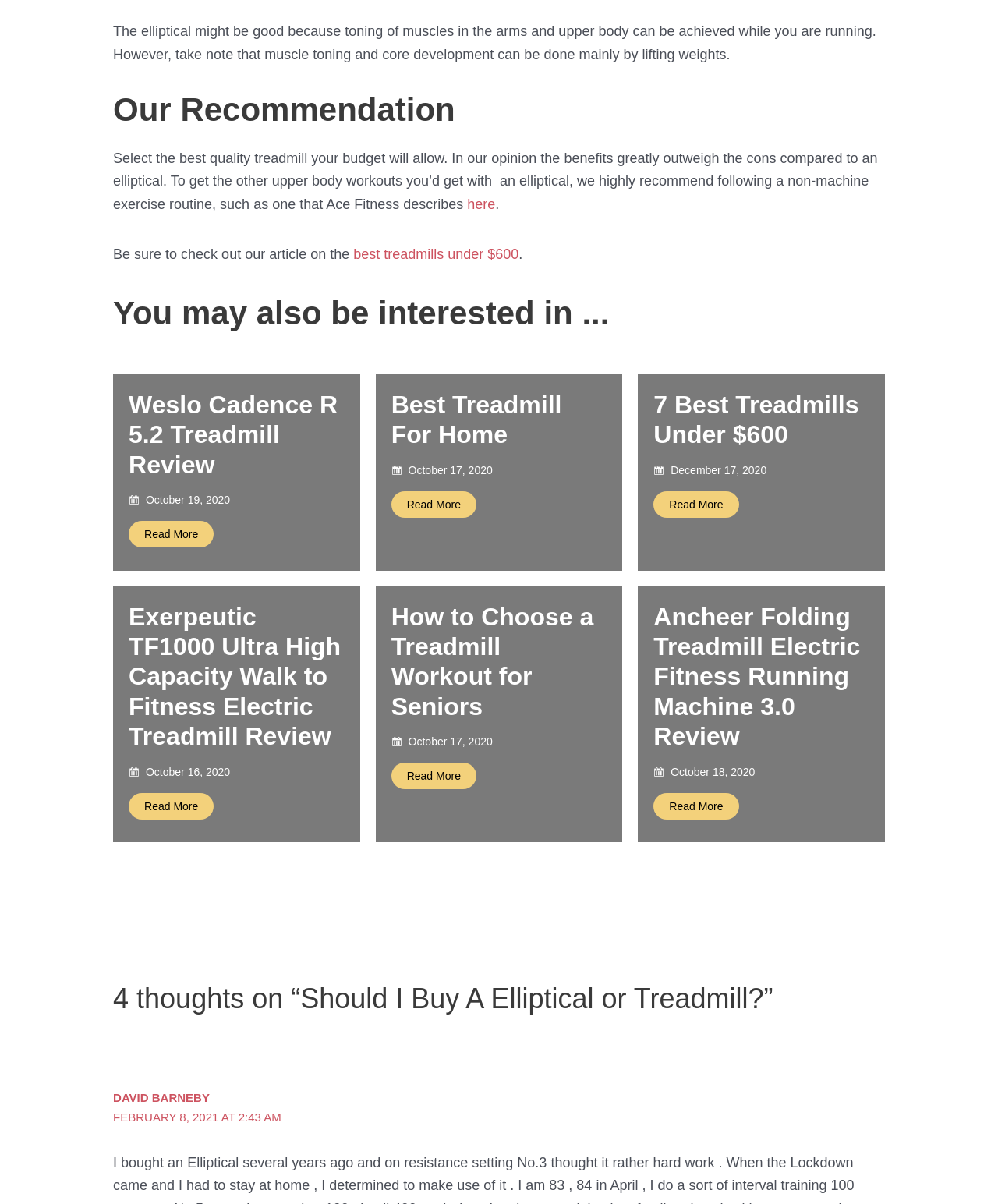Kindly determine the bounding box coordinates for the area that needs to be clicked to execute this instruction: "Check out the best treadmills under $600".

[0.354, 0.204, 0.52, 0.217]